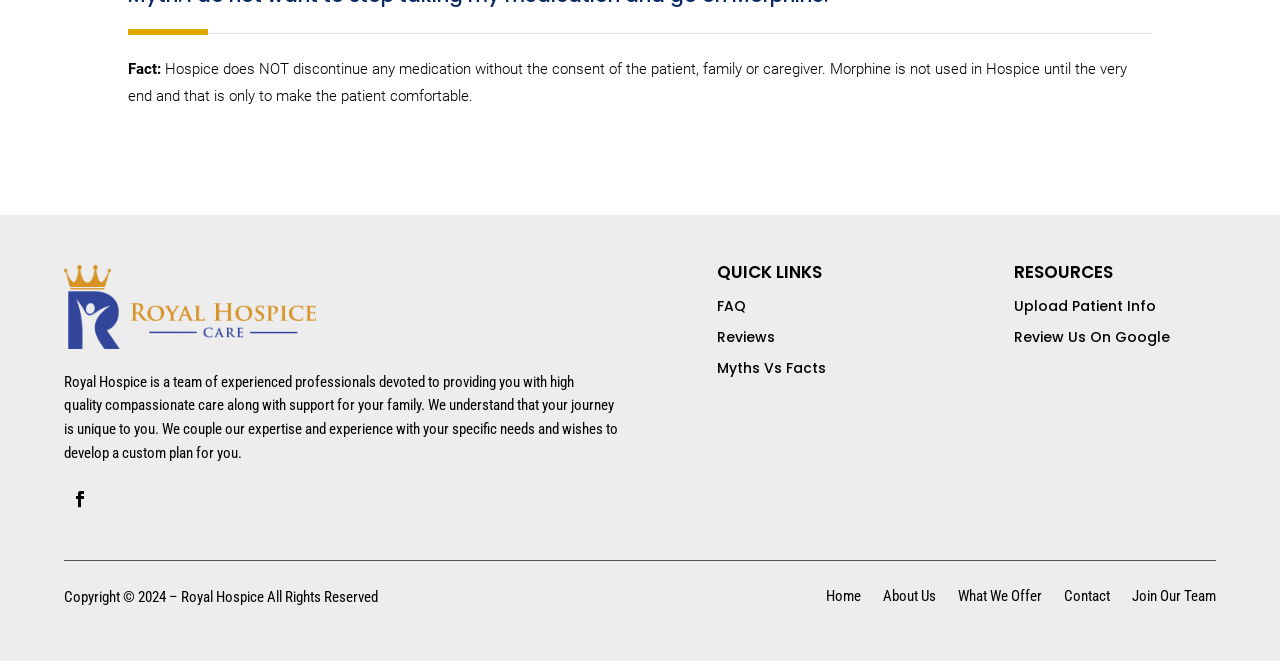Please examine the image and answer the question with a detailed explanation:
What is the name of the hospice?

The name of the hospice can be found in the static text element 'Royal Hospice' located at the top of the webpage, which is a prominent heading element.